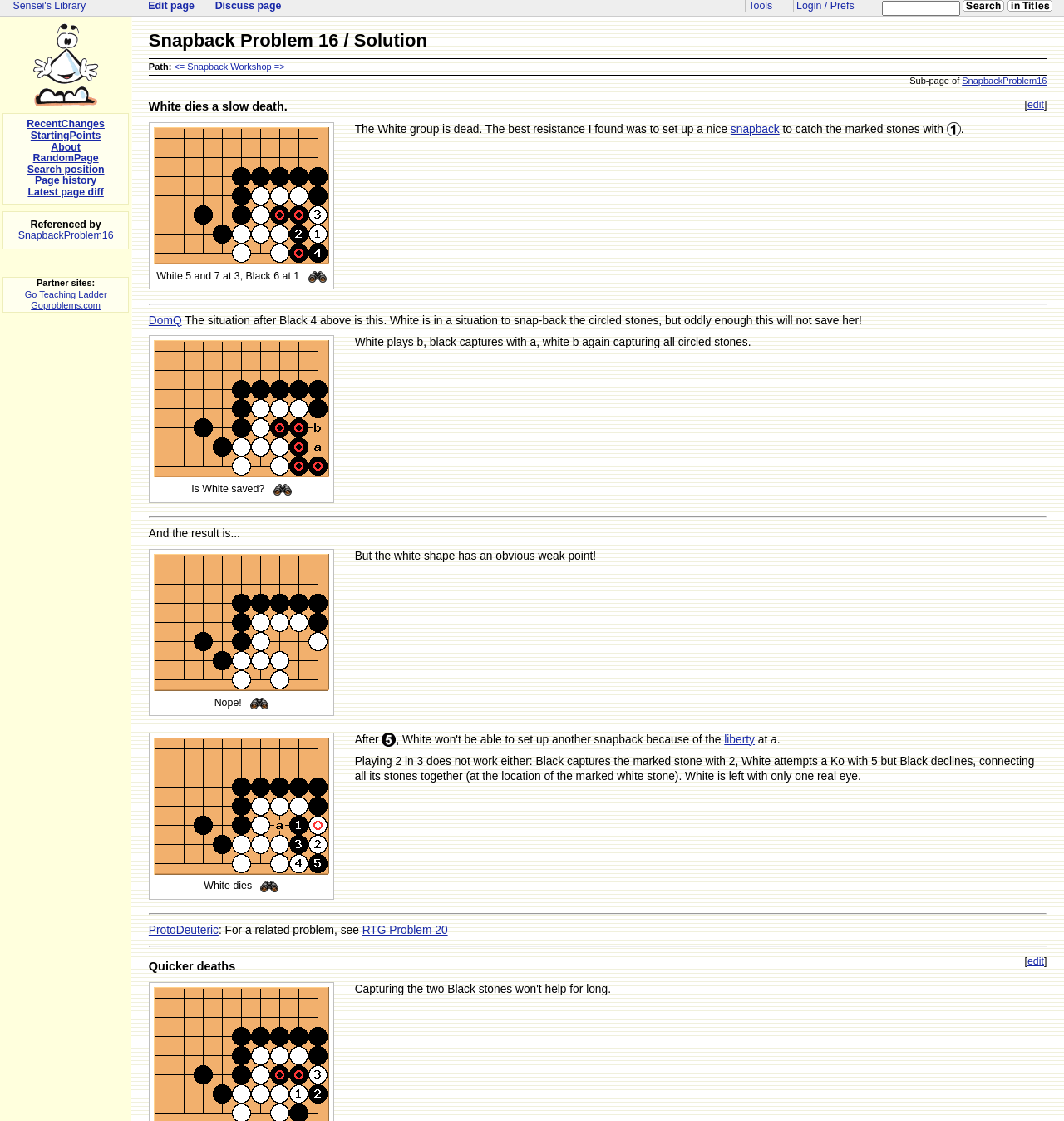Please predict the bounding box coordinates of the element's region where a click is necessary to complete the following instruction: "Search in titles". The coordinates should be represented by four float numbers between 0 and 1, i.e., [left, top, right, bottom].

[0.947, 0.0, 0.989, 0.01]